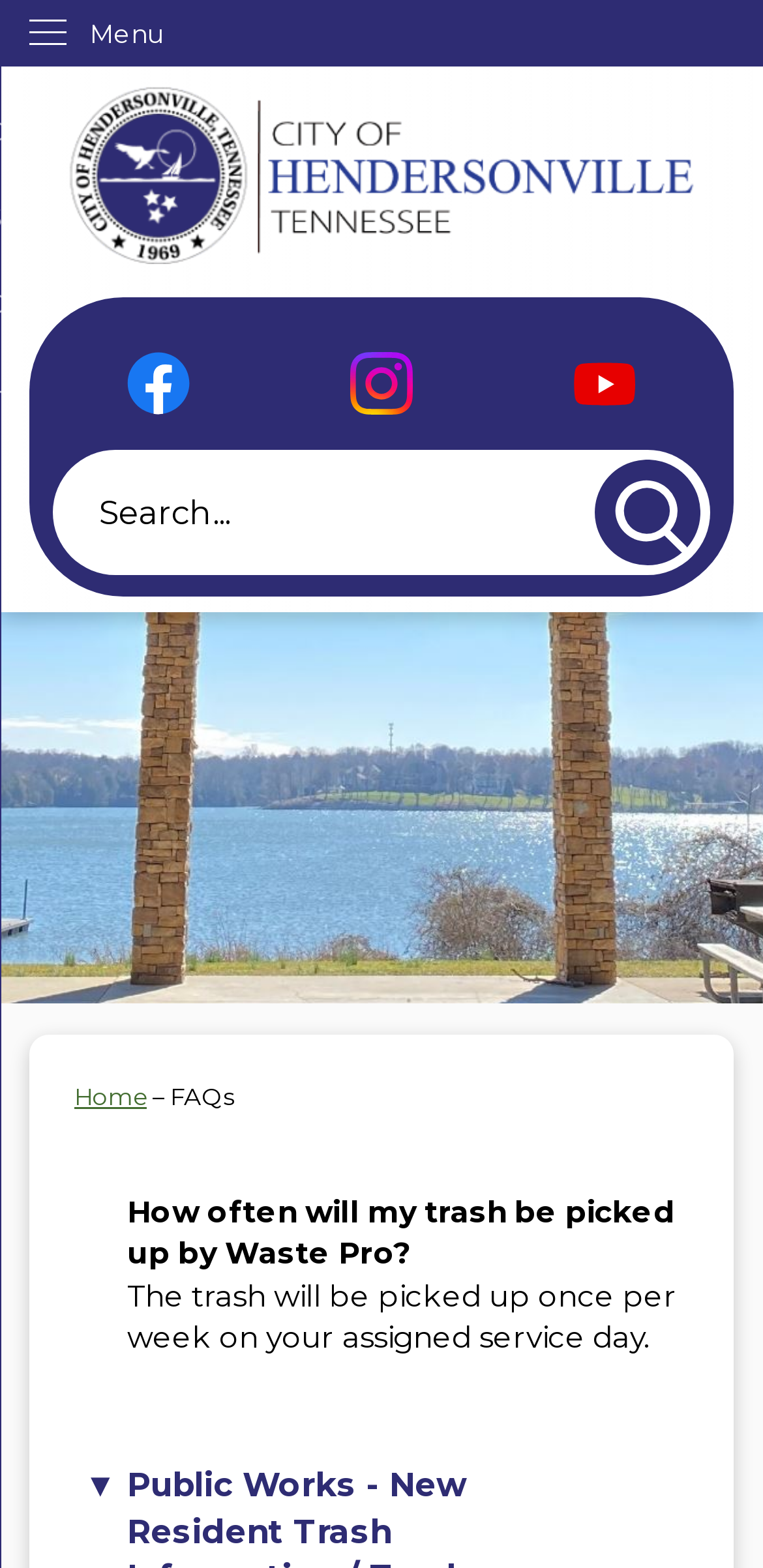Locate the bounding box coordinates of the element I should click to achieve the following instruction: "Check FAQs".

[0.223, 0.689, 0.305, 0.708]